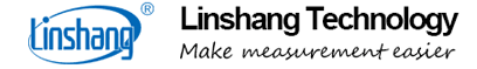Create an extensive caption that includes all significant details of the image.

The image showcases the logo of Linshang Technology, a company dedicated to providing measurement solutions. The logo features the brand name "Linshang" prominently in a stylized blue font, accompanied by the tagline "Make measurement easier" in a sleek, modern typeface. This visual representation underscores the company's commitment to innovation and user-friendly technology, likely appealing to professionals in various industries who require precise measurement tools. The imagery reflects the brand's focus on quality and efficiency in measurement solutions.